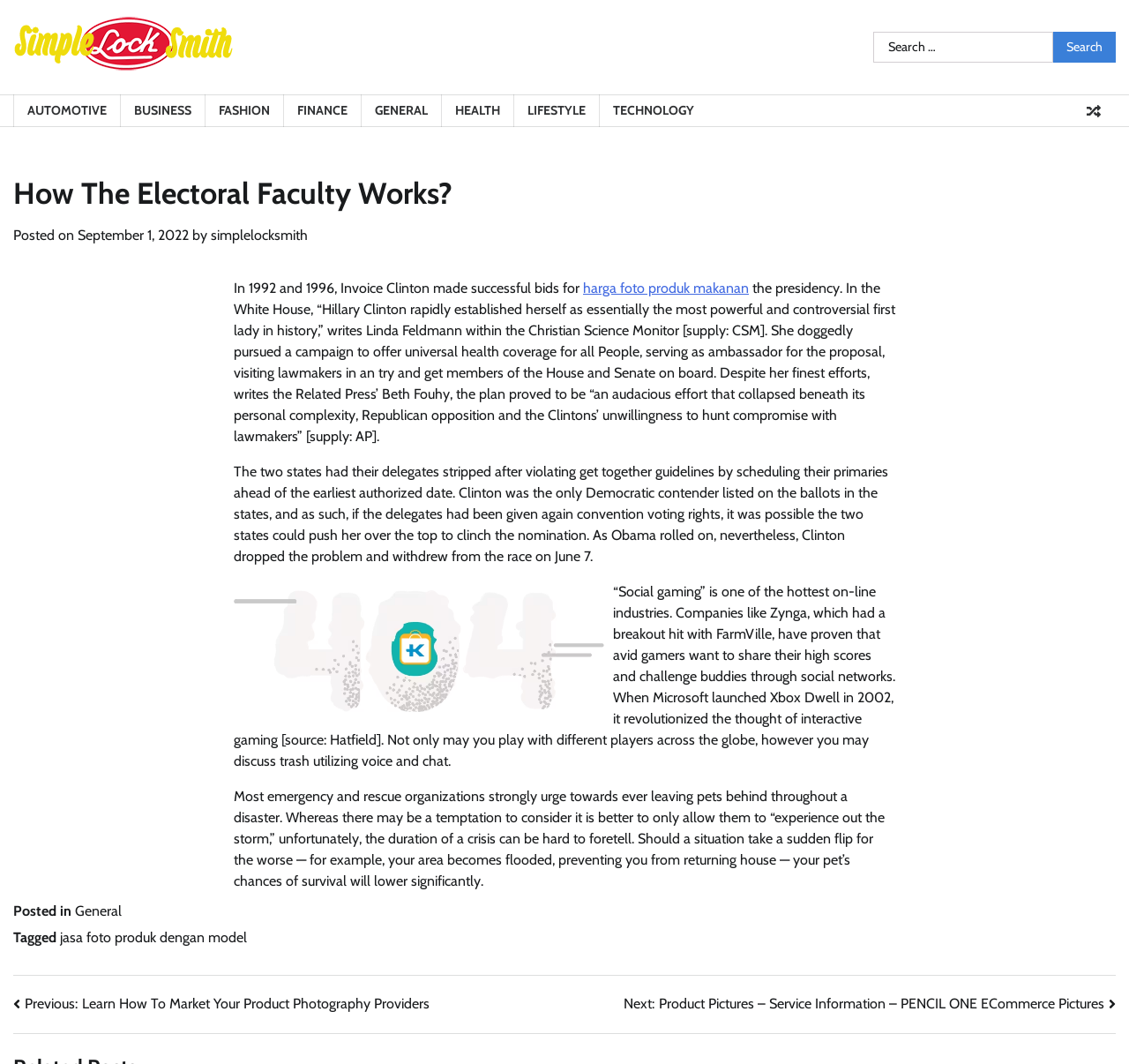Answer the question with a single word or phrase: 
Who wrote the article?

simplelocksmith